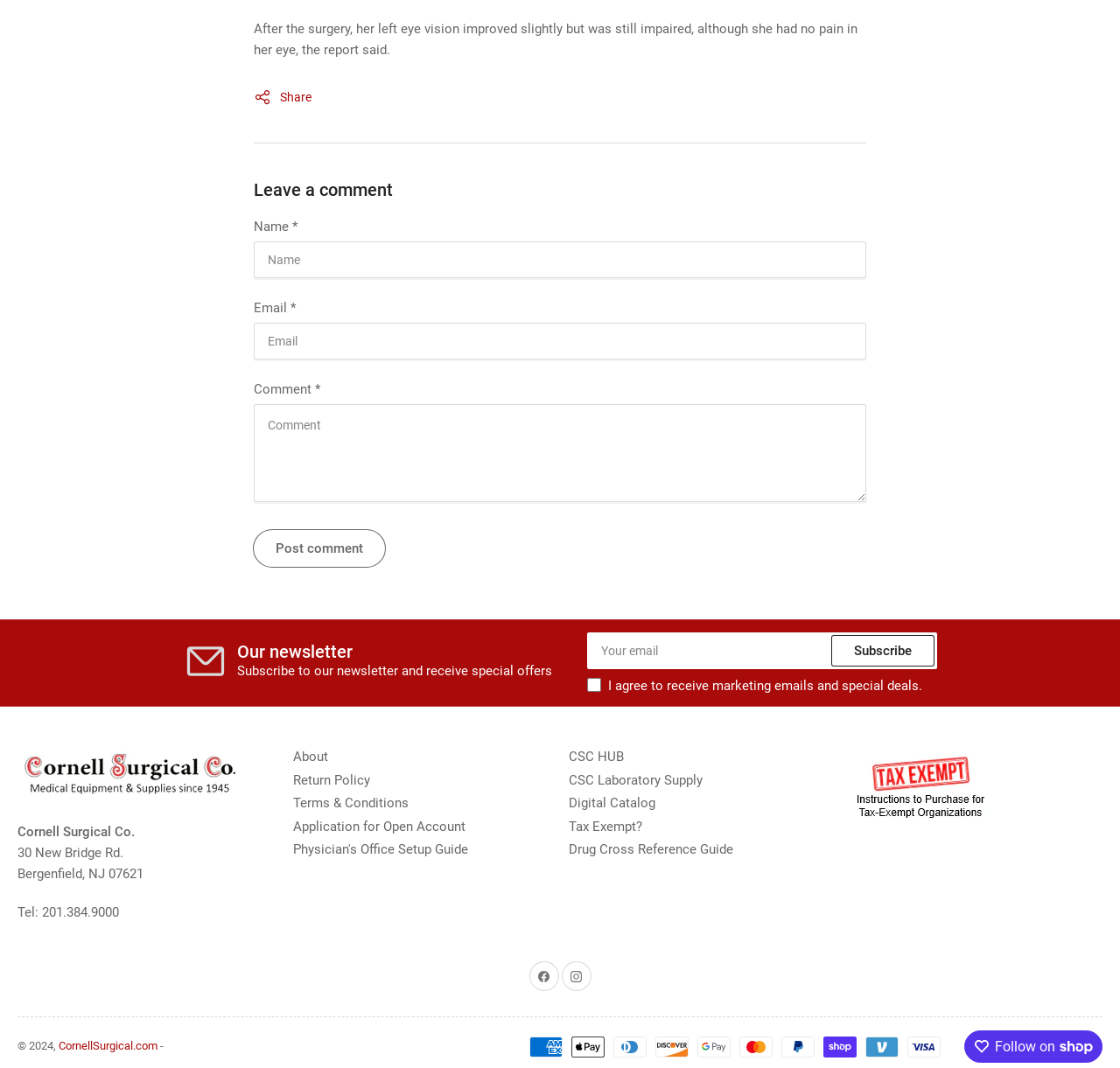Identify the bounding box coordinates for the region of the element that should be clicked to carry out the instruction: "Subscribe to our newsletter". The bounding box coordinates should be four float numbers between 0 and 1, i.e., [left, top, right, bottom].

[0.743, 0.588, 0.834, 0.616]